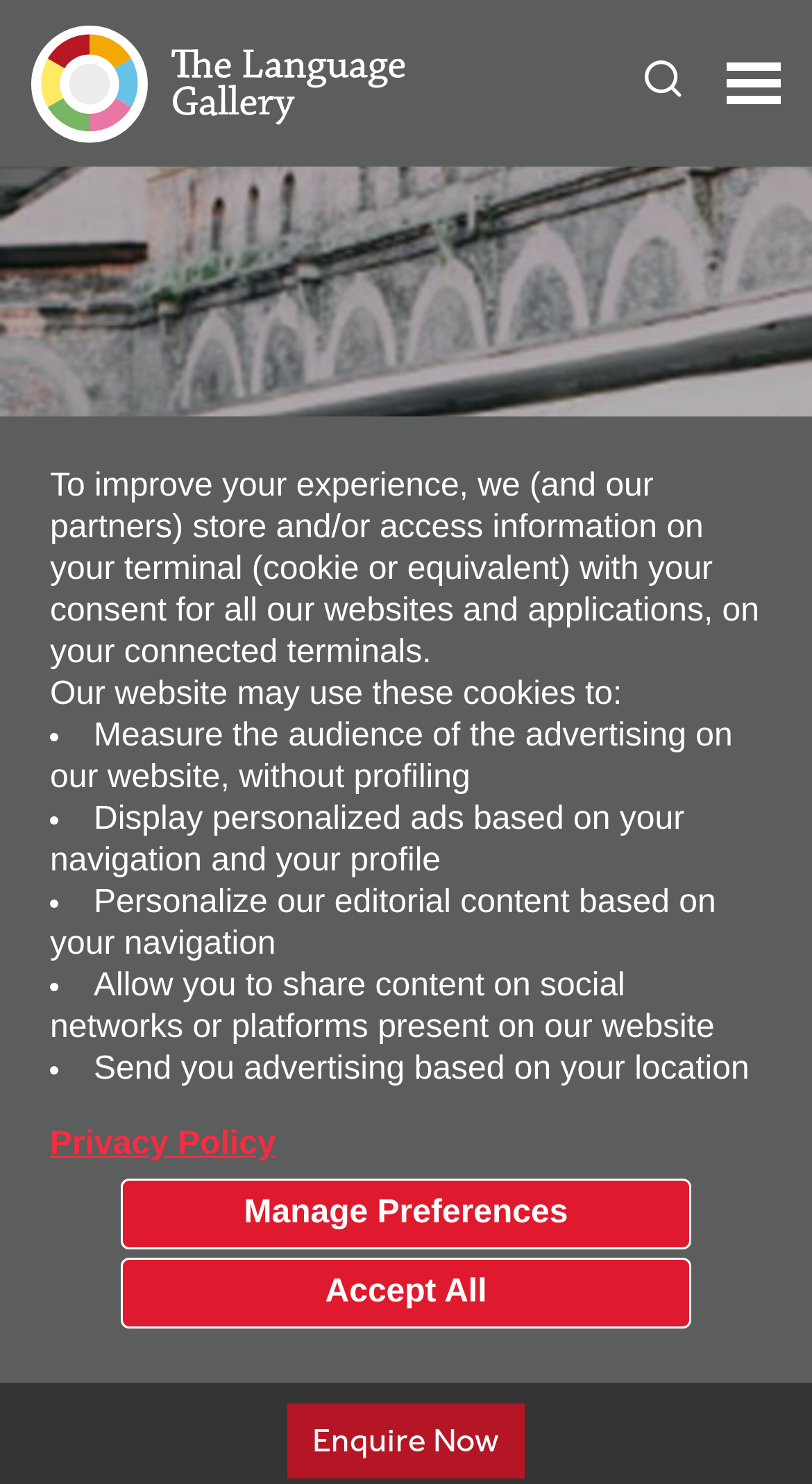Can you specify the bounding box coordinates of the area that needs to be clicked to fulfill the following instruction: "Click the TLG Logo link"?

[0.038, 0.0, 0.423, 0.112]